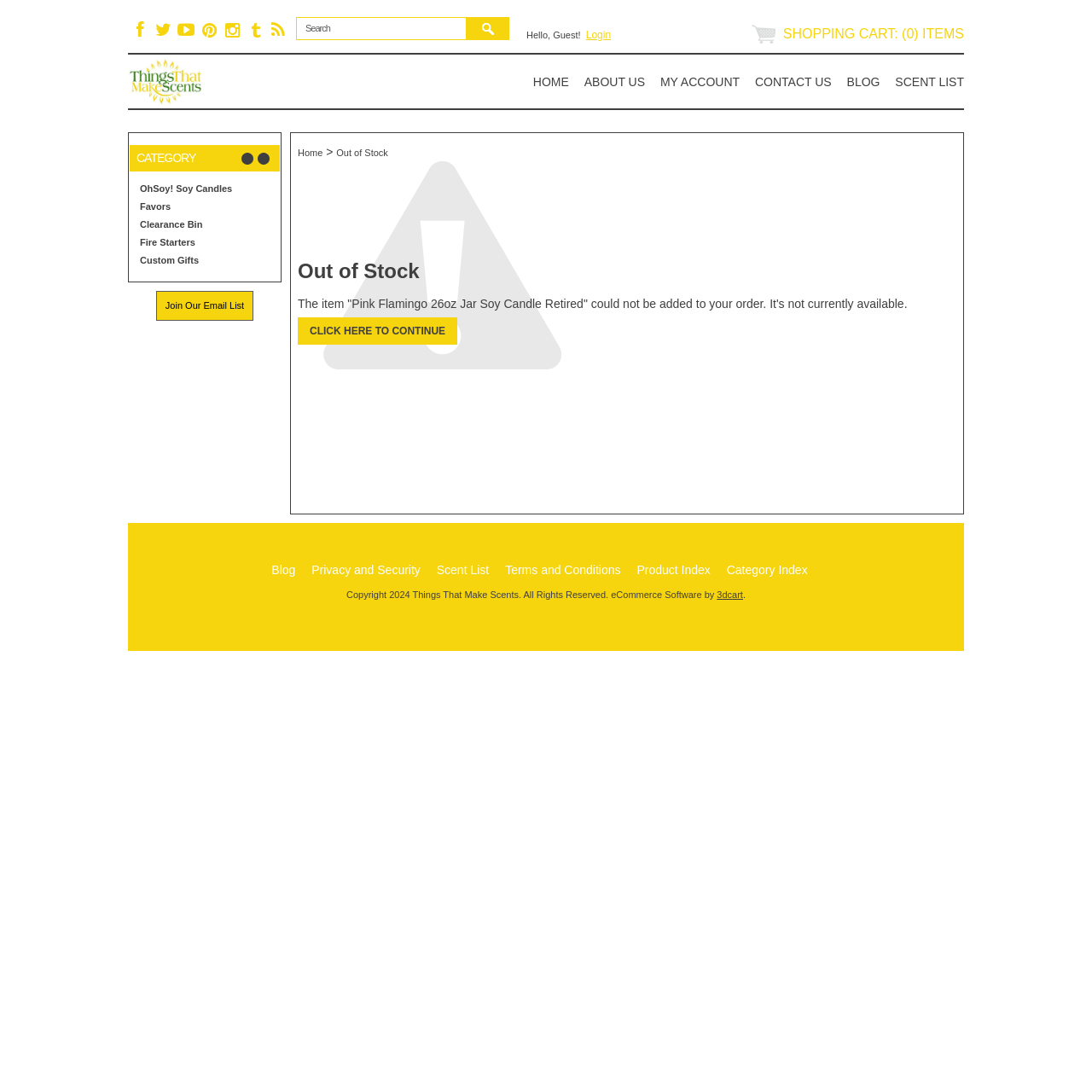Identify the bounding box coordinates for the UI element described as follows: "OhSoy! Soy Candles". Ensure the coordinates are four float numbers between 0 and 1, formatted as [left, top, right, bottom].

[0.119, 0.165, 0.256, 0.181]